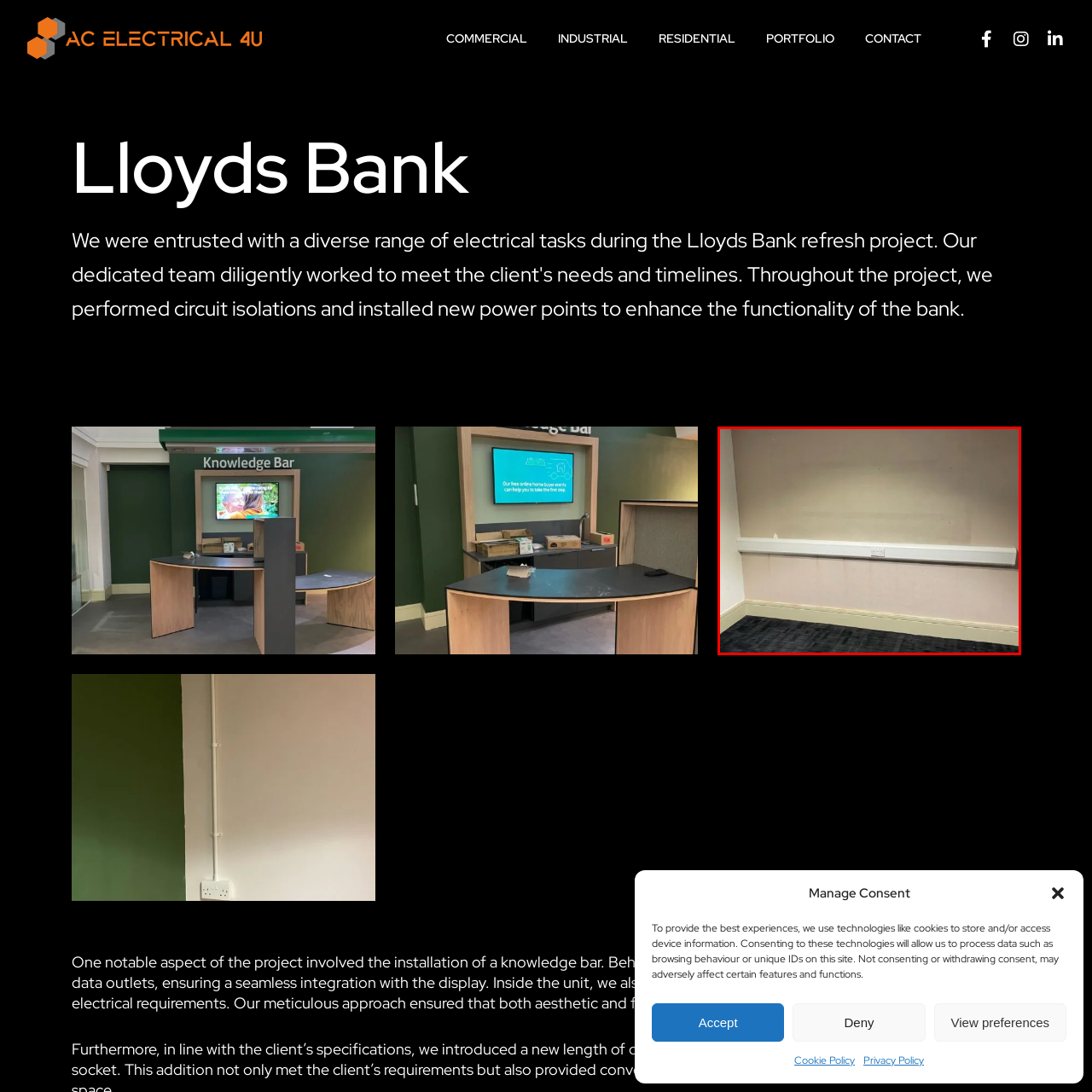Please analyze the portion of the image highlighted by the red bounding box and respond to the following question with a detailed explanation based on what you see: What is the purpose of the power sockets?

The caption states that the power sockets are 'strategically incorporated into the design' to ensure efficient access to electricity for various devices, implying that the sockets are intended to provide convenient power supply to devices.